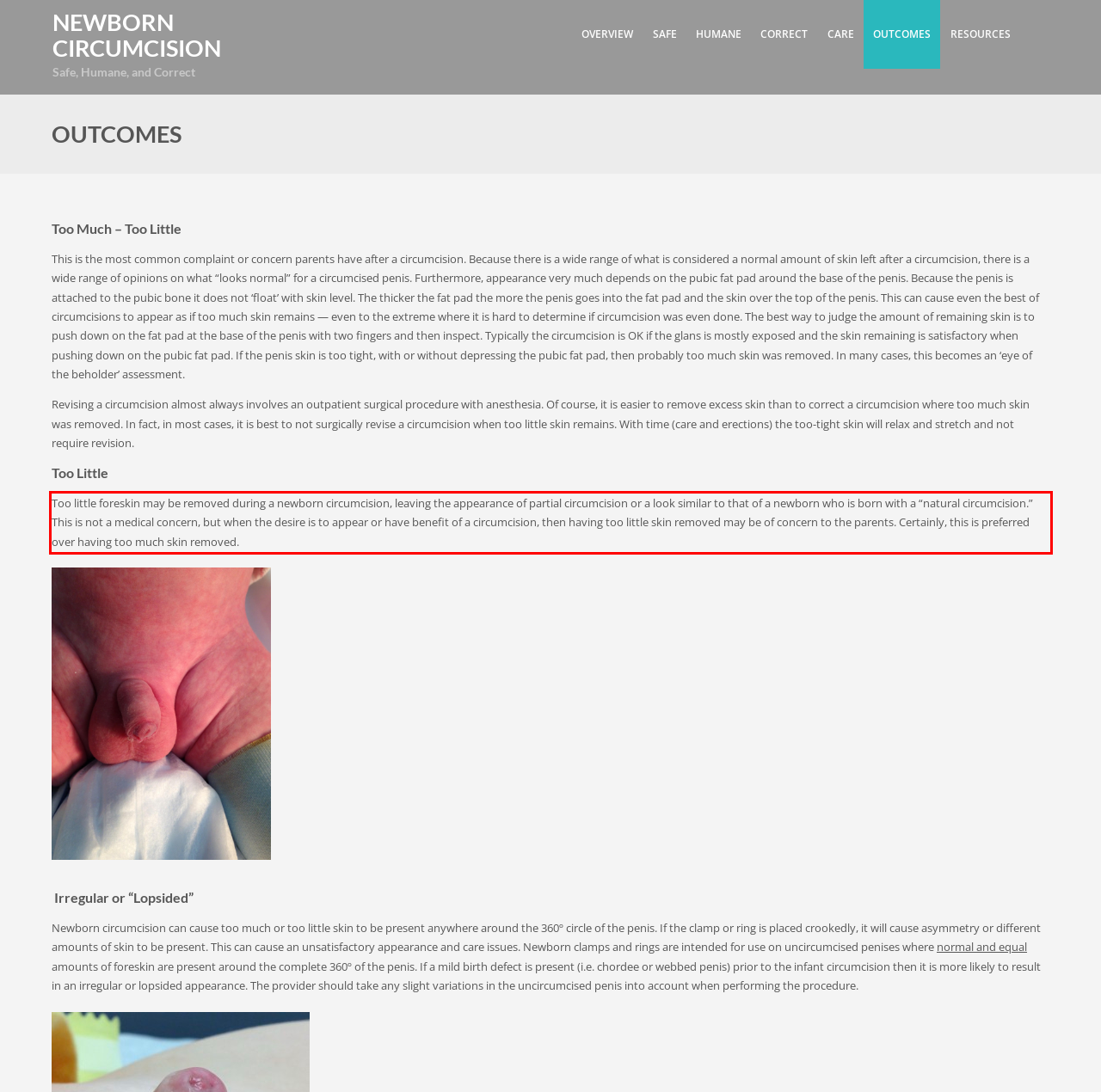Please perform OCR on the text within the red rectangle in the webpage screenshot and return the text content.

Too little foreskin may be removed during a newborn circumcision, leaving the appearance of partial circumcision or a look similar to that of a newborn who is born with a “natural circumcision.” This is not a medical concern, but when the desire is to appear or have benefit of a circumcision, then having too little skin removed may be of concern to the parents. Certainly, this is preferred over having too much skin removed.